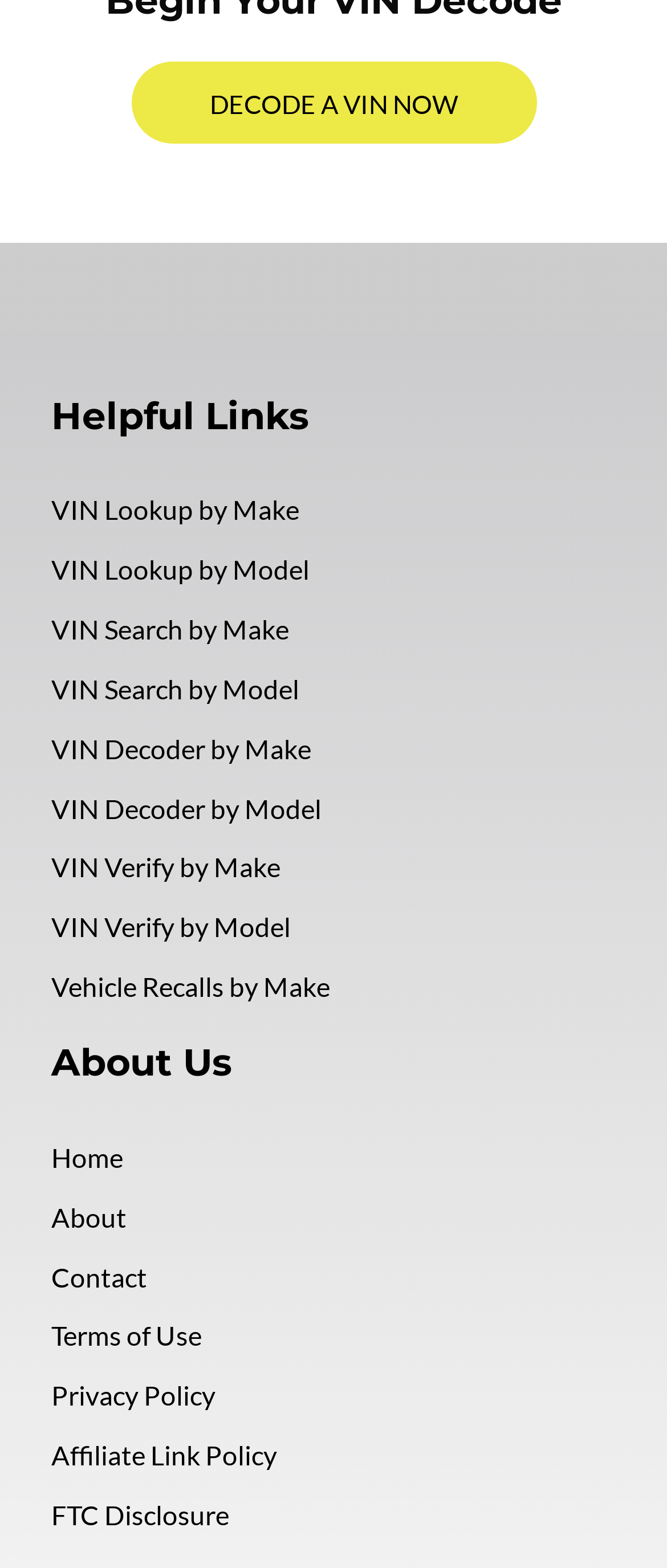What is the main action on the webpage?
Answer the question in a detailed and comprehensive manner.

The main action on the webpage is to decode a VIN, which is indicated by the prominent link 'DECODE A VIN NOW' at the top of the page.